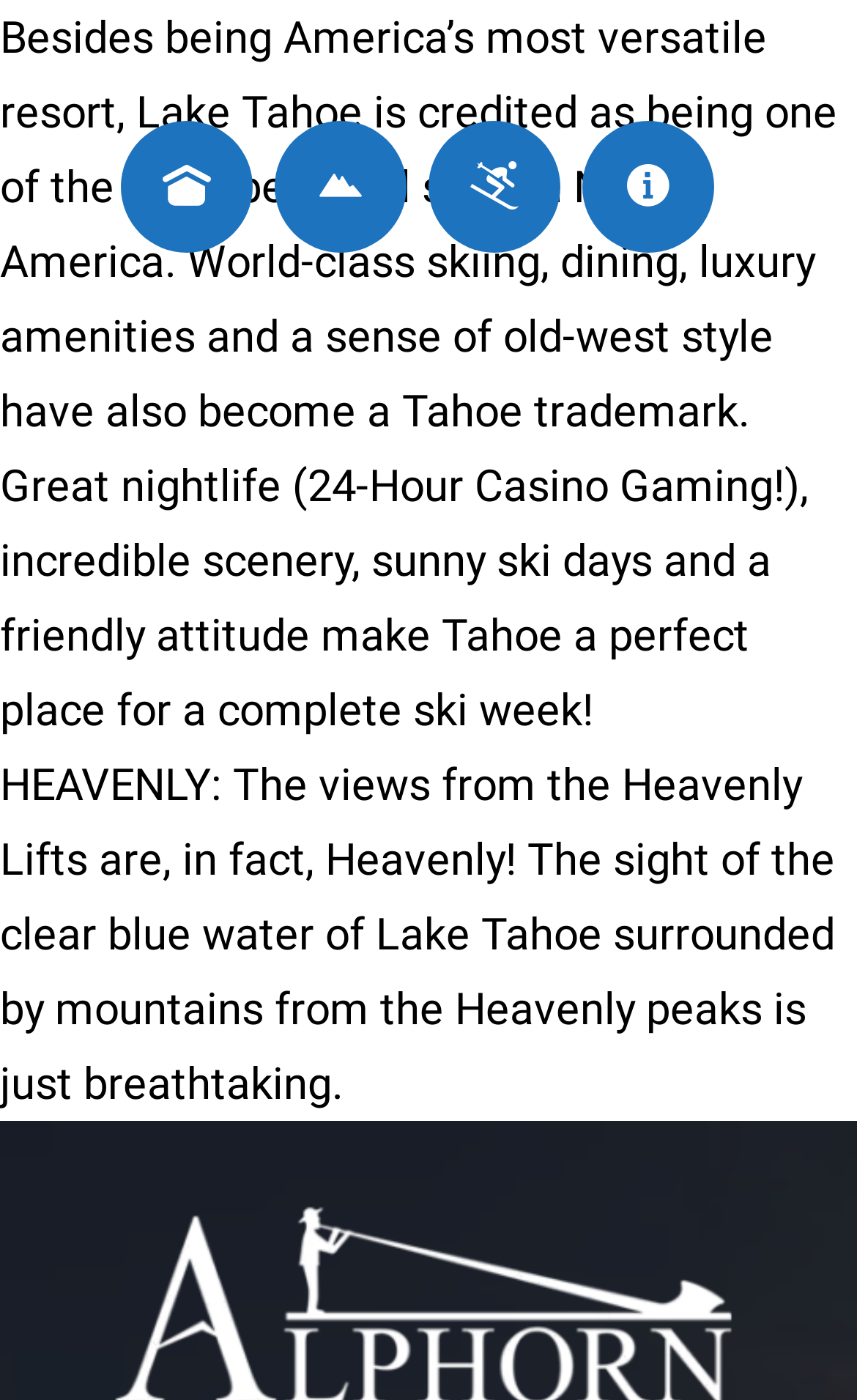What is the characteristic of Lake Tahoe?
Using the details shown in the screenshot, provide a comprehensive answer to the question.

According to the webpage content, Lake Tahoe is credited as being one of the most beautiful sites in North America, which suggests that its natural beauty is a characteristic of the place.